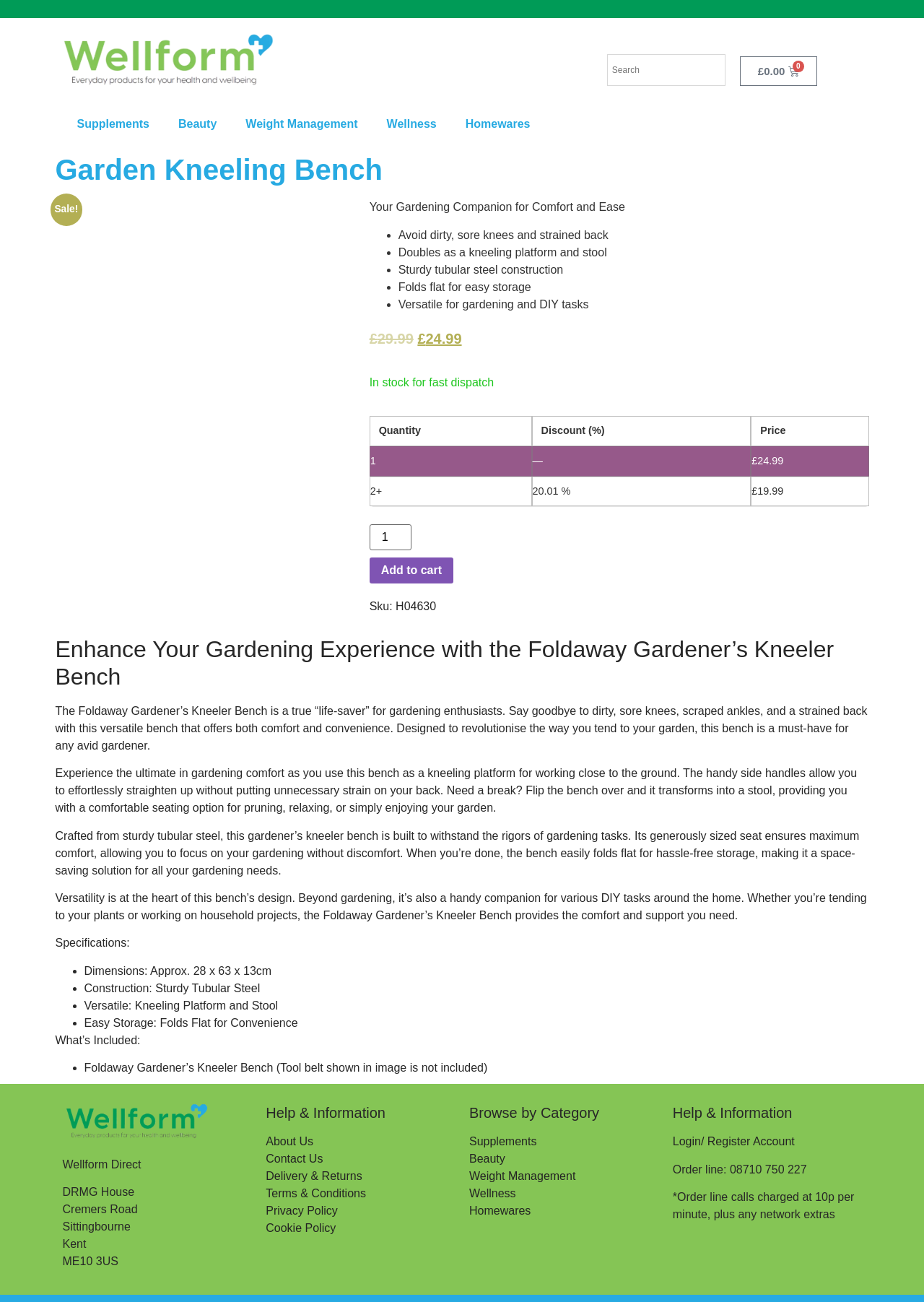Please identify the bounding box coordinates of the element on the webpage that should be clicked to follow this instruction: "Visit the 'Discover' page". The bounding box coordinates should be given as four float numbers between 0 and 1, formatted as [left, top, right, bottom].

None